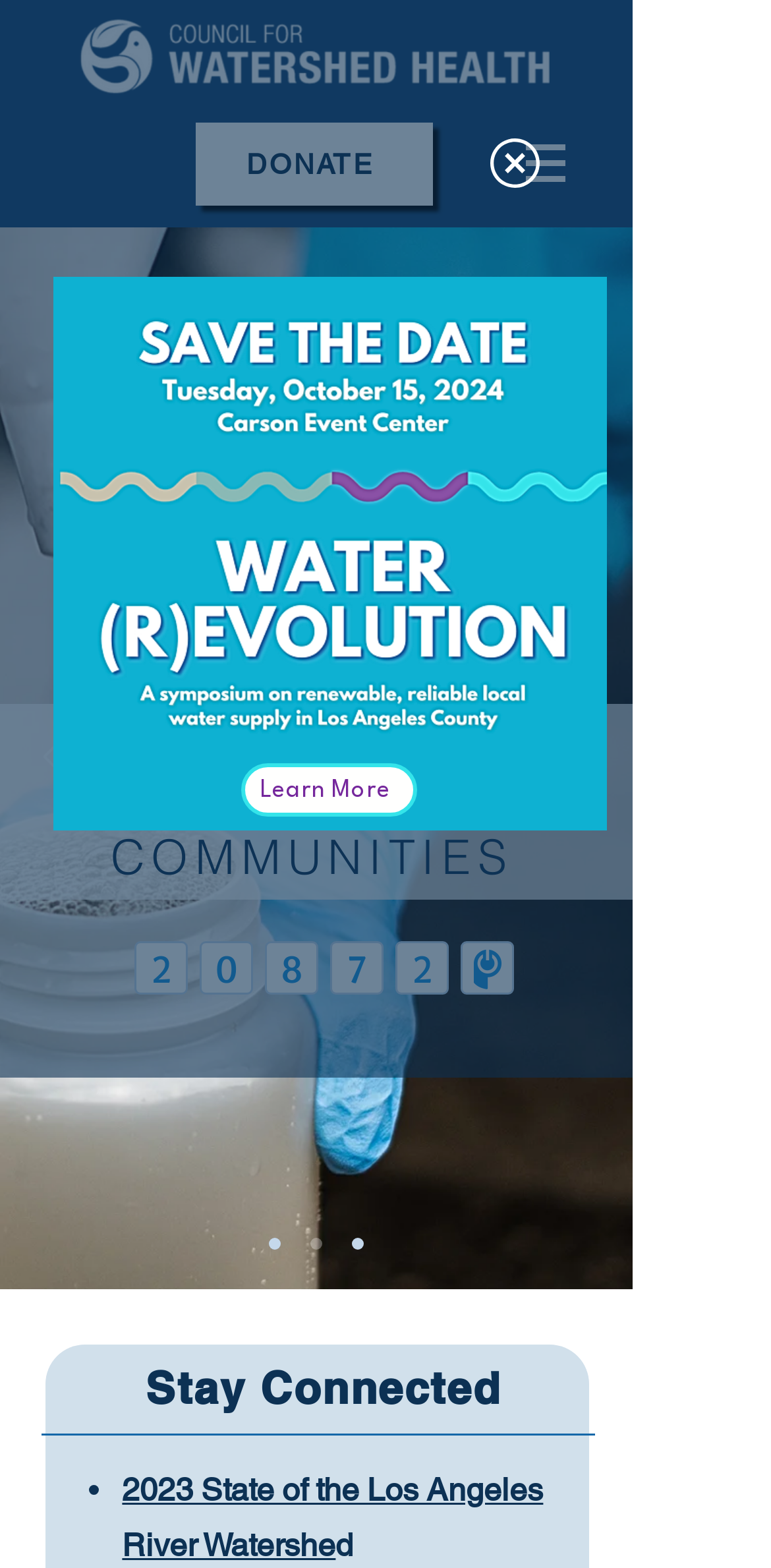Please determine the bounding box coordinates of the element's region to click in order to carry out the following instruction: "Navigate to the site menu". The coordinates should be four float numbers between 0 and 1, i.e., [left, top, right, bottom].

[0.646, 0.073, 0.769, 0.135]